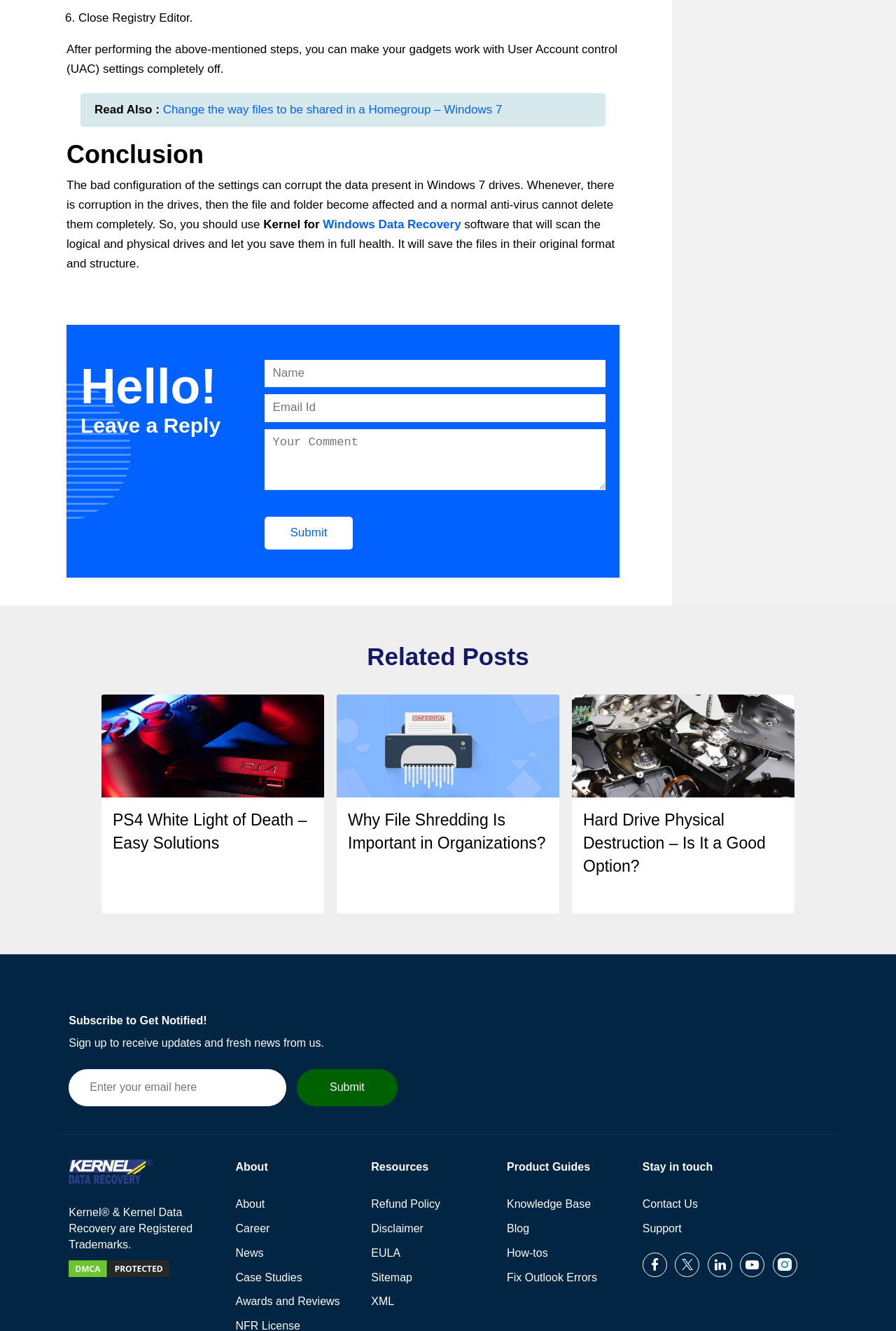Provide the bounding box for the UI element matching this description: "EULA".

[0.414, 0.936, 0.447, 0.948]